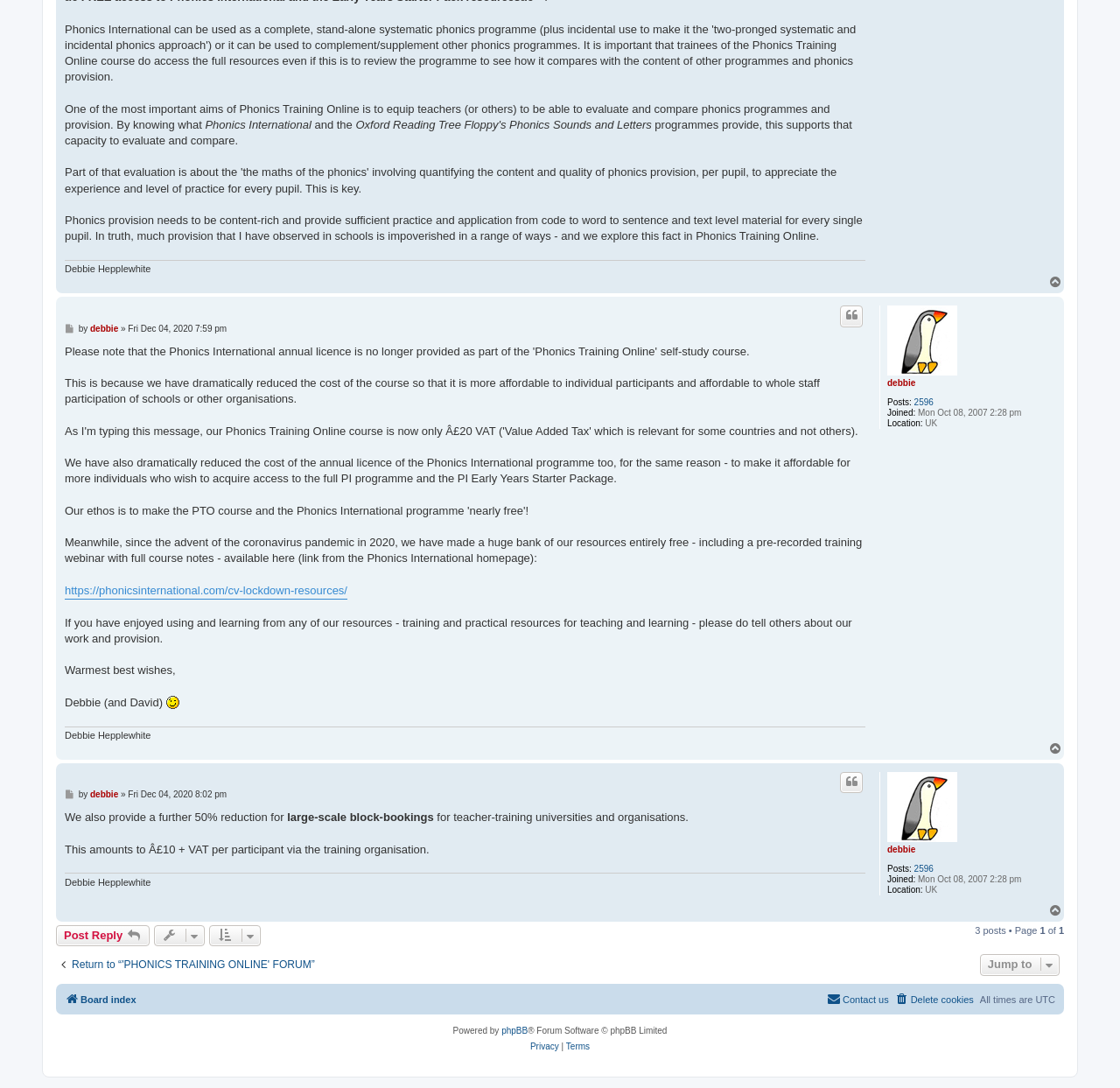Given the description "Board index", provide the bounding box coordinates of the corresponding UI element.

[0.058, 0.909, 0.122, 0.928]